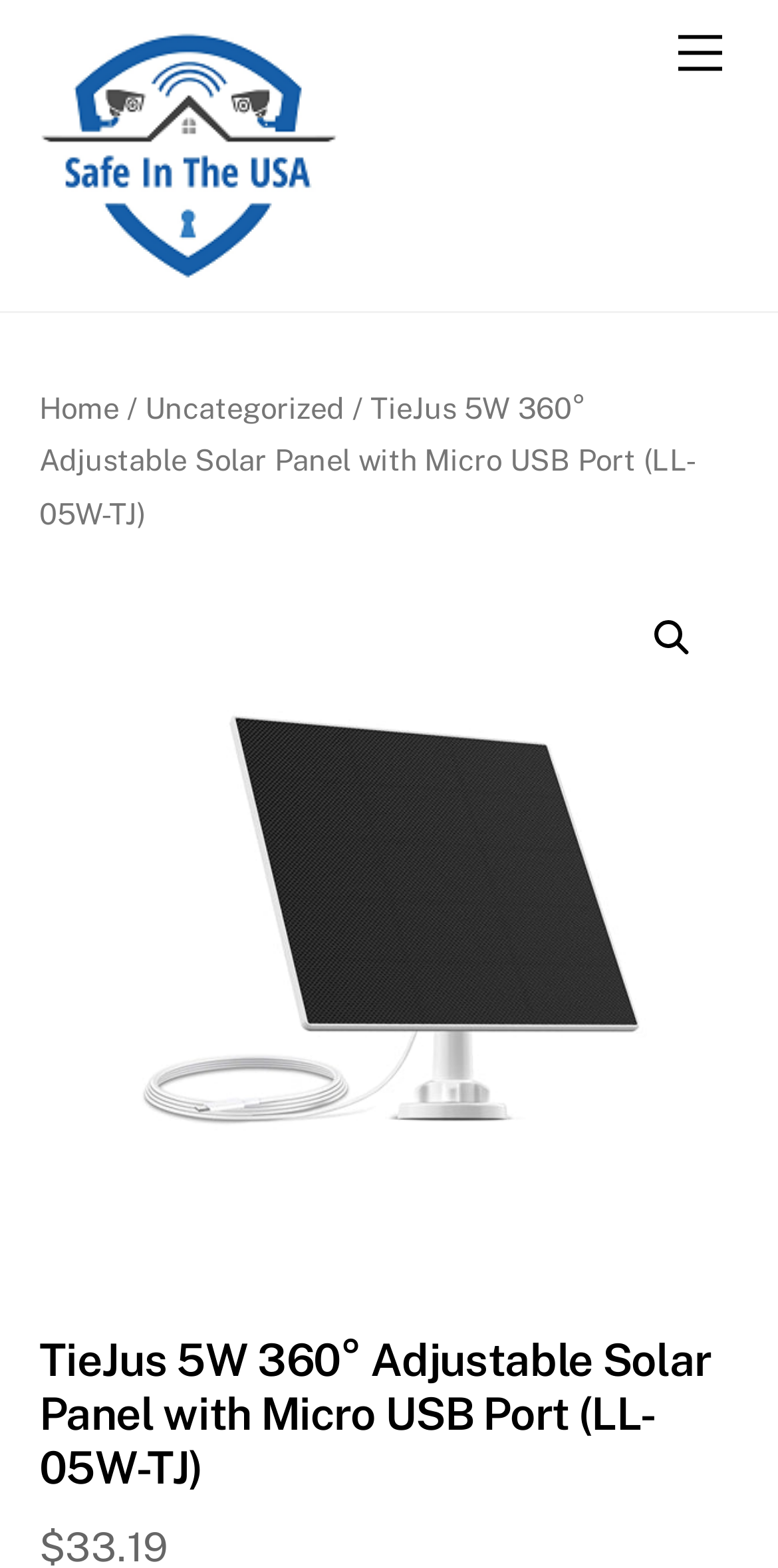What is the category of the product?
Please give a detailed answer to the question using the information shown in the image.

By analyzing the breadcrumb navigation, I found a link with the text 'Uncategorized', which suggests that the product belongs to this category.